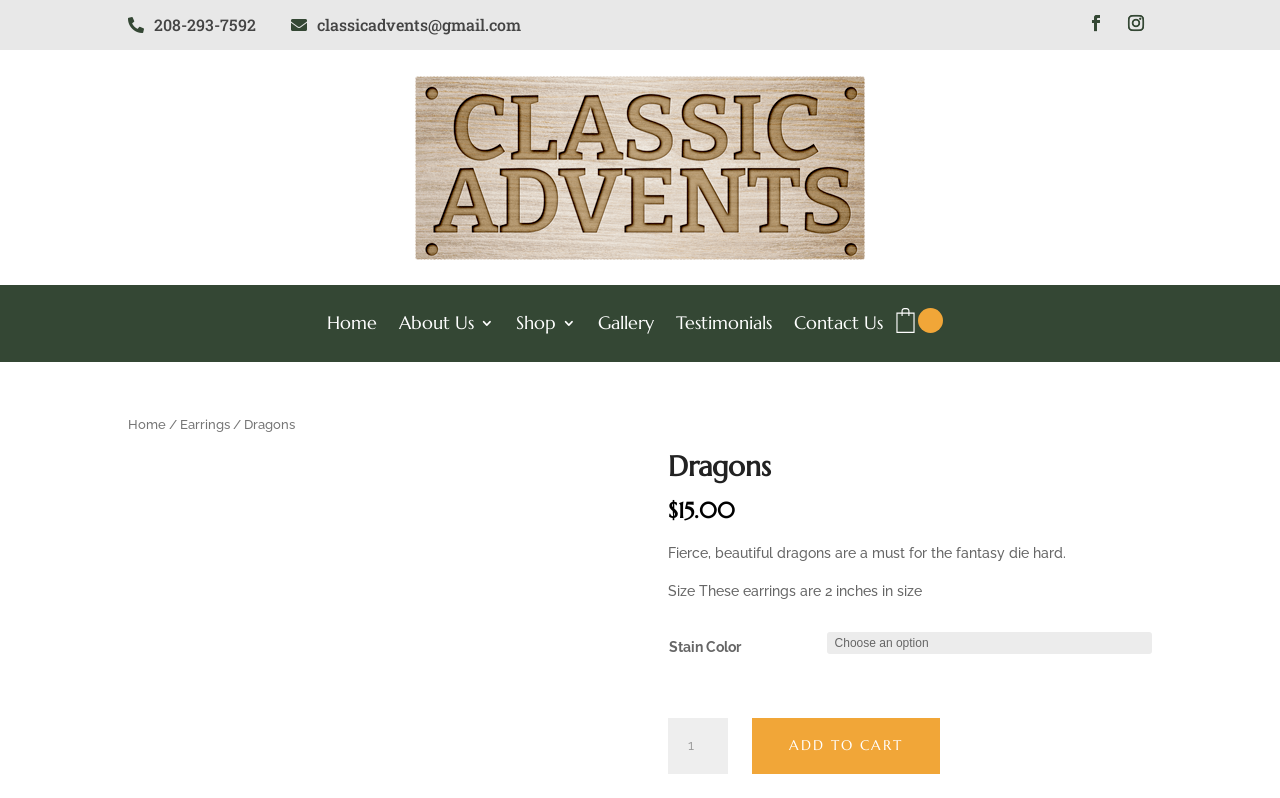Give the bounding box coordinates for the element described as: "title="like this post"".

None